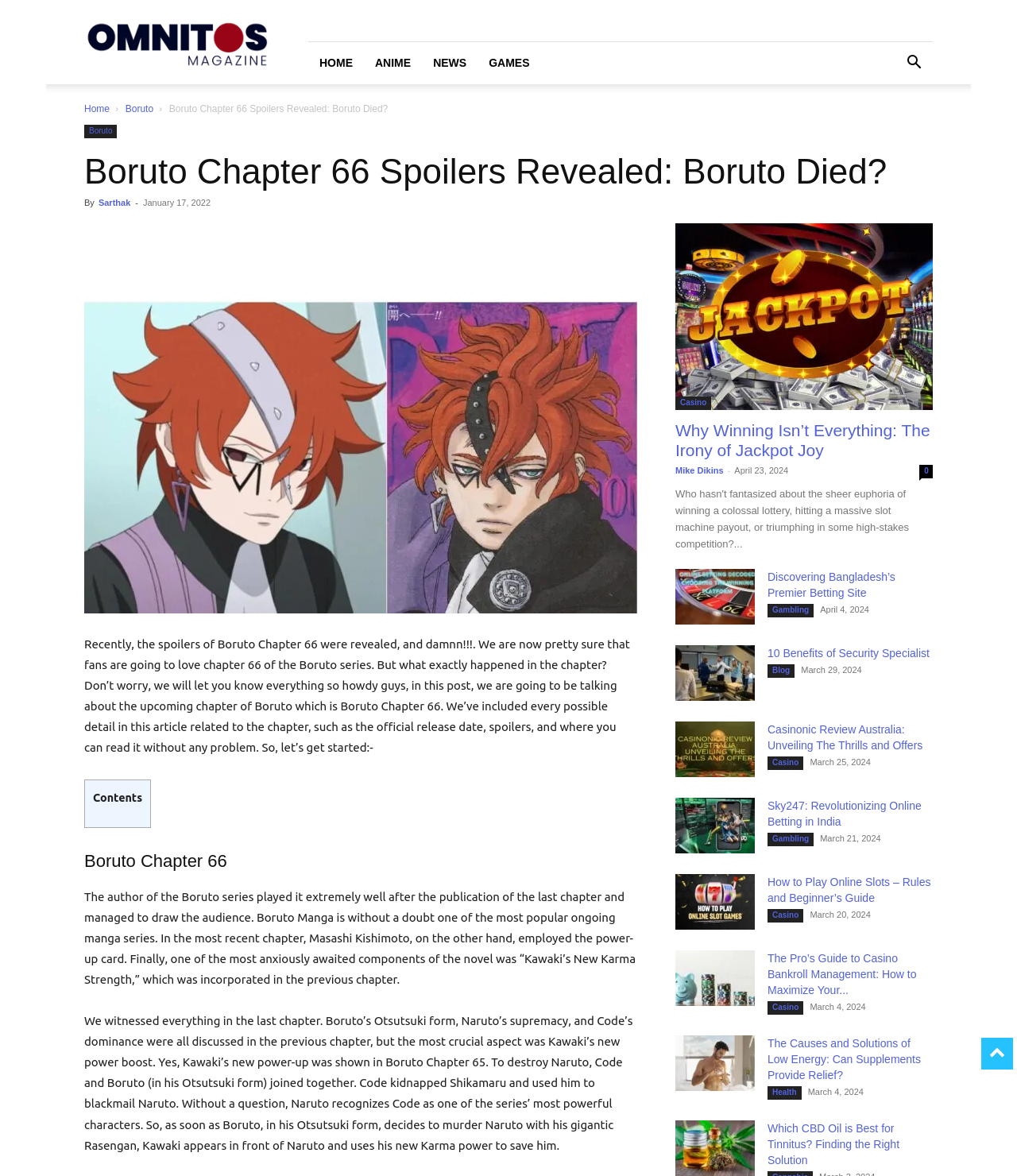Please find the bounding box coordinates of the element's region to be clicked to carry out this instruction: "Check the latest news".

[0.415, 0.036, 0.47, 0.072]